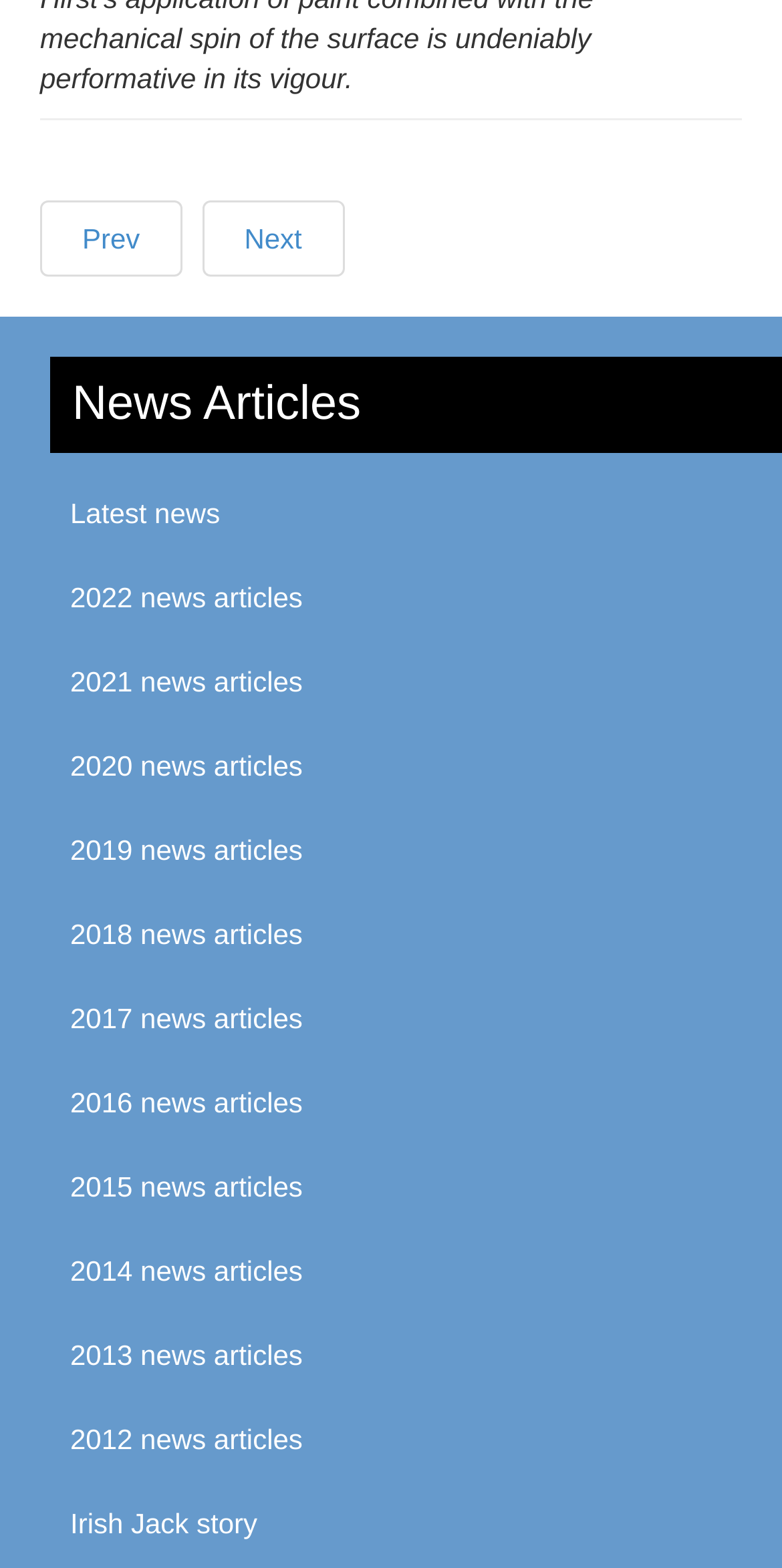Provide the bounding box for the UI element matching this description: "Prev".

[0.051, 0.127, 0.233, 0.176]